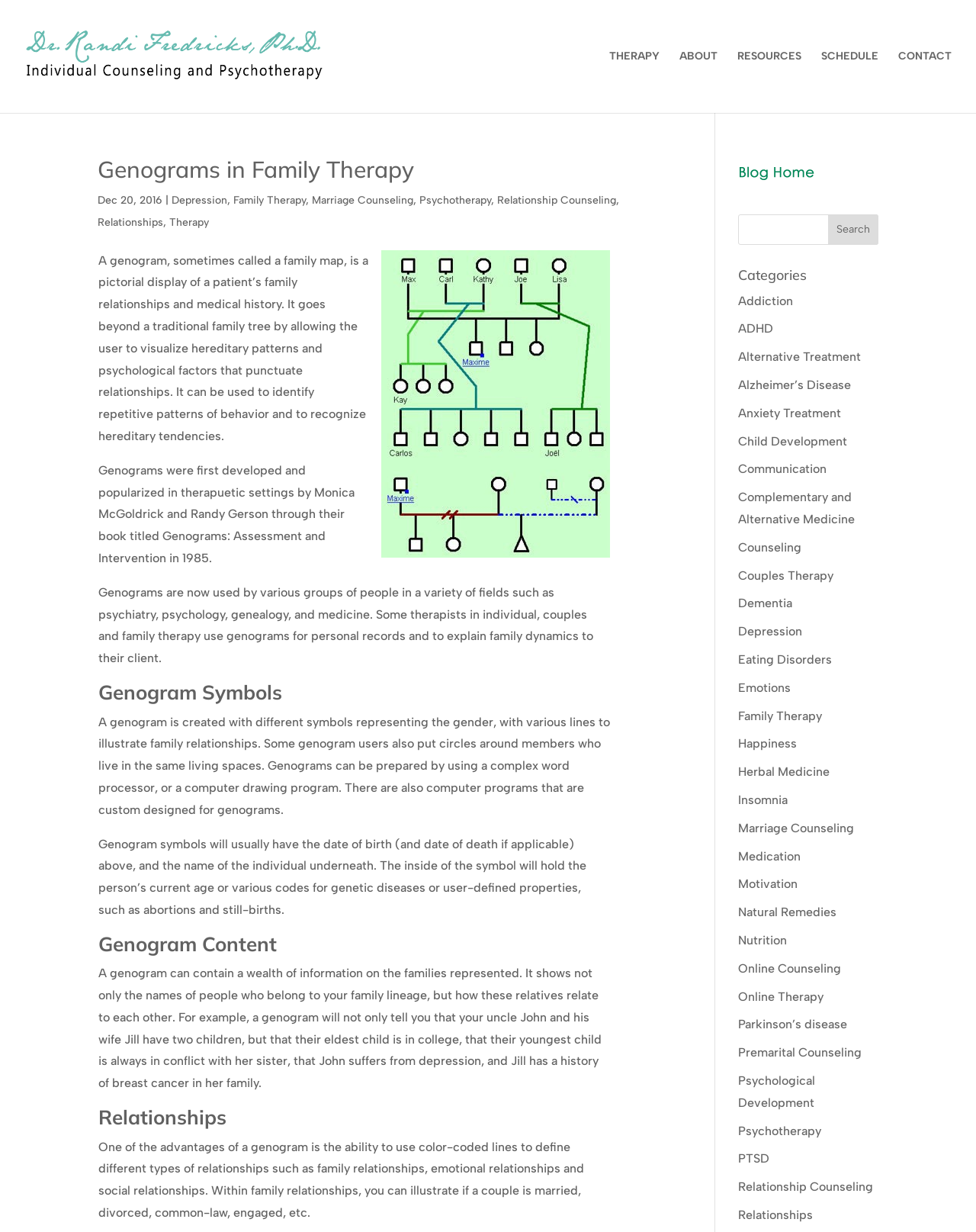Using the webpage screenshot, find the UI element described by Complementary and Alternative Medicine. Provide the bounding box coordinates in the format (top-left x, top-left y, bottom-right x, bottom-right y), ensuring all values are floating point numbers between 0 and 1.

[0.756, 0.398, 0.876, 0.427]